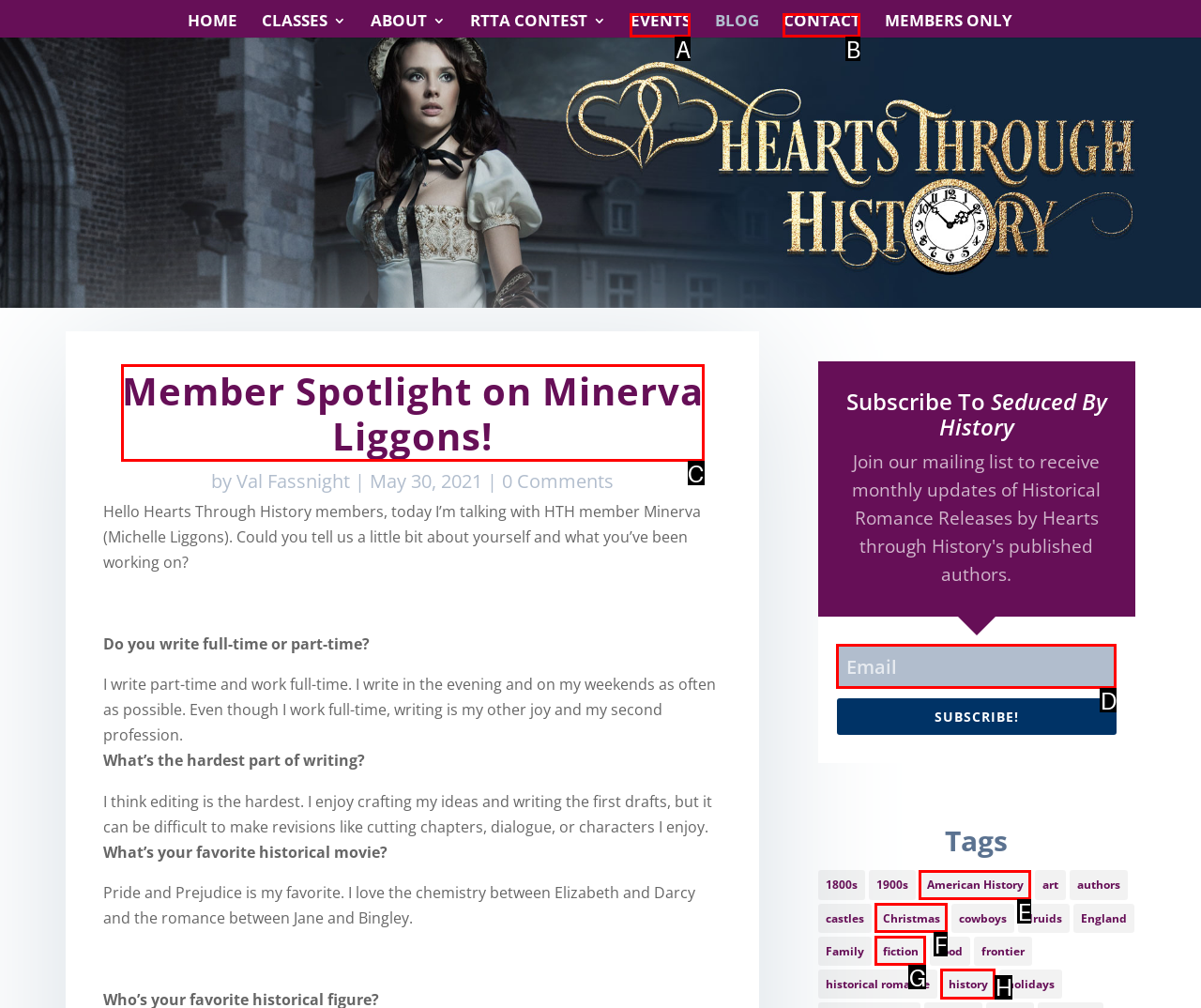Specify which HTML element I should click to complete this instruction: Read the 'Member Spotlight on Minerva Liggons!' article Answer with the letter of the relevant option.

C